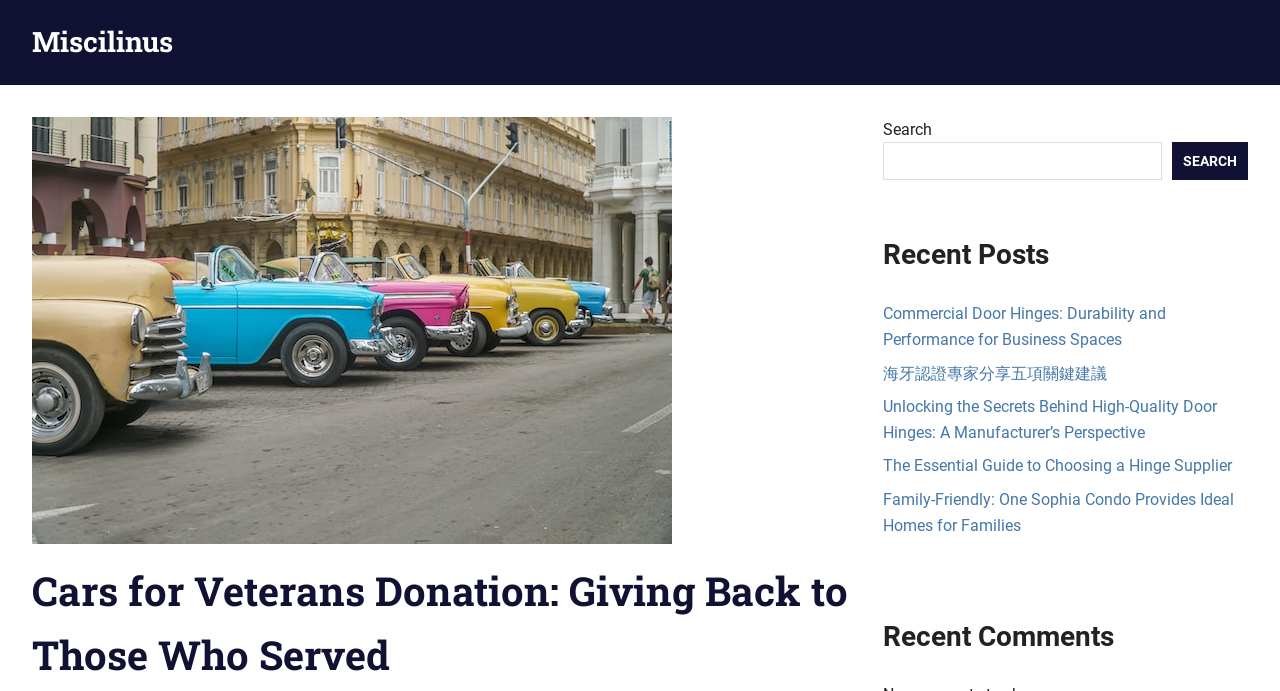Please identify the bounding box coordinates of the element that needs to be clicked to perform the following instruction: "Explore Recent Posts".

[0.69, 0.337, 0.975, 0.401]